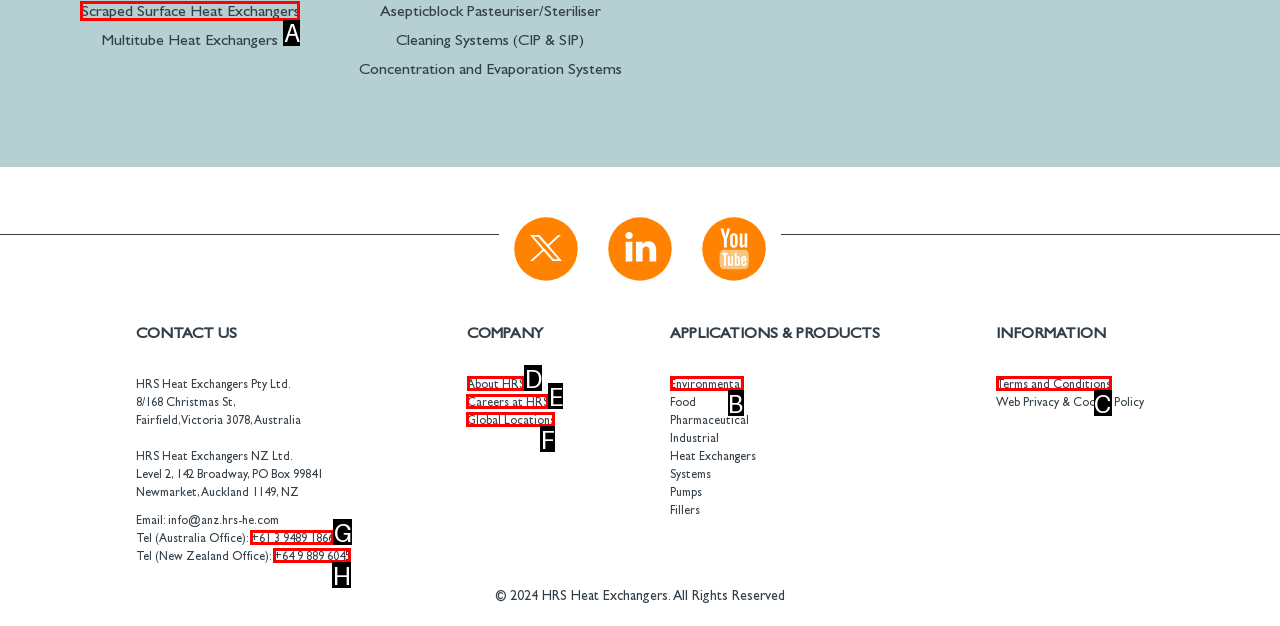From the given options, indicate the letter that corresponds to the action needed to complete this task: View About HRS. Respond with only the letter.

D